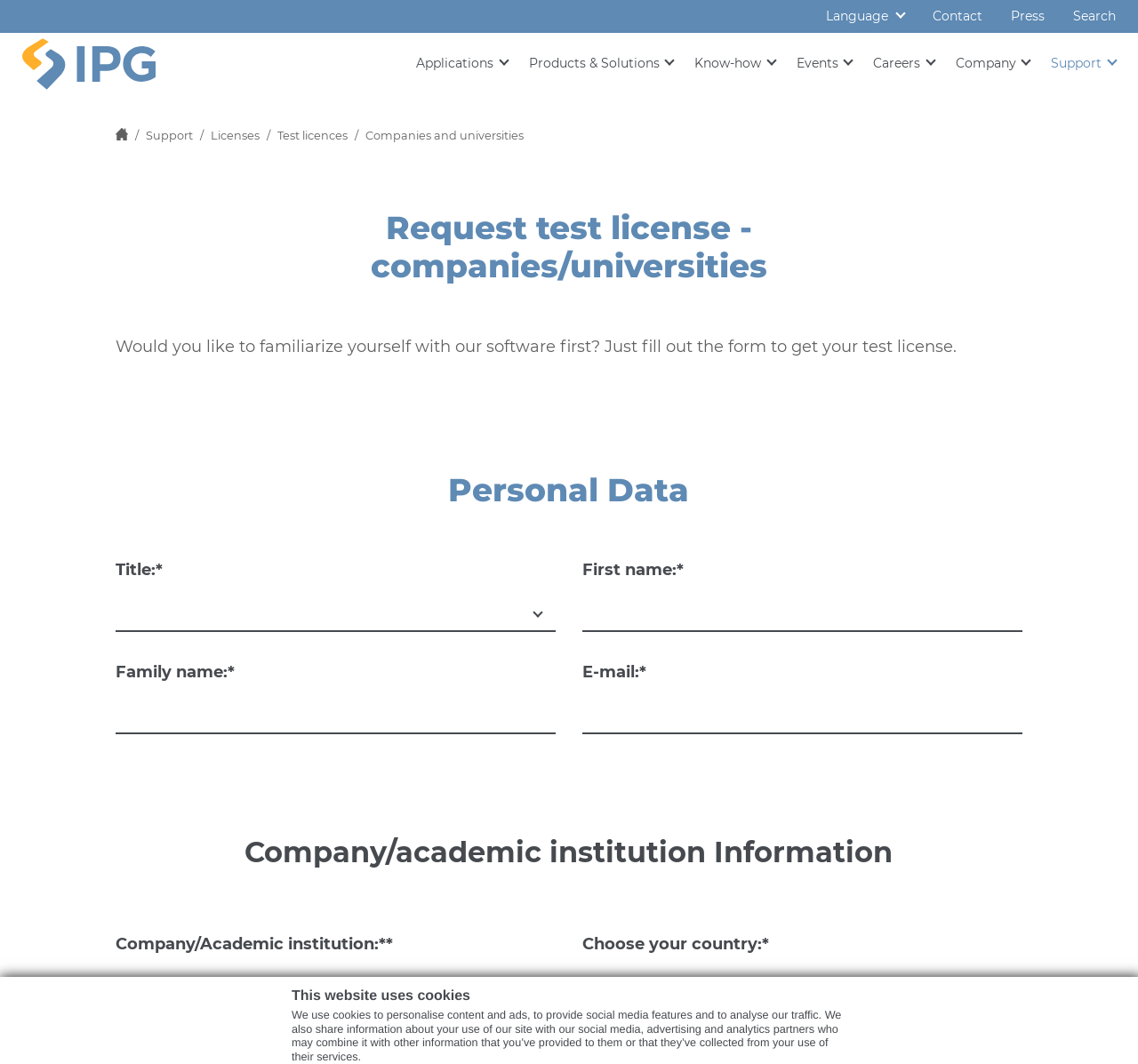Locate the UI element described by Products & Solutions in the provided webpage screenshot. Return the bounding box coordinates in the format (top-left x, top-left y, bottom-right x, bottom-right y), ensuring all values are between 0 and 1.

[0.465, 0.031, 0.592, 0.089]